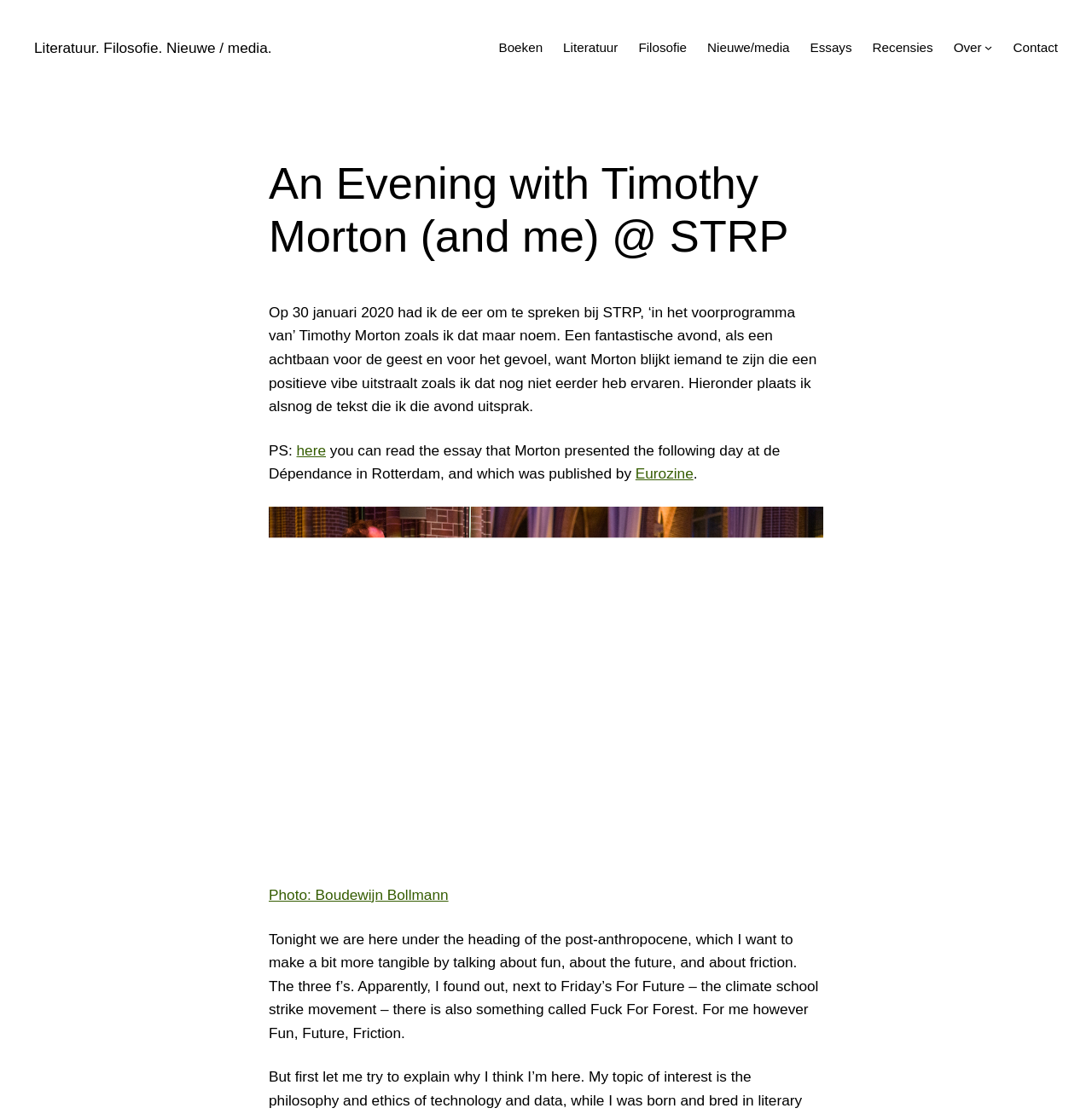Who took the photo mentioned in the webpage?
Using the image as a reference, answer the question with a short word or phrase.

Boudewijn Bollmann